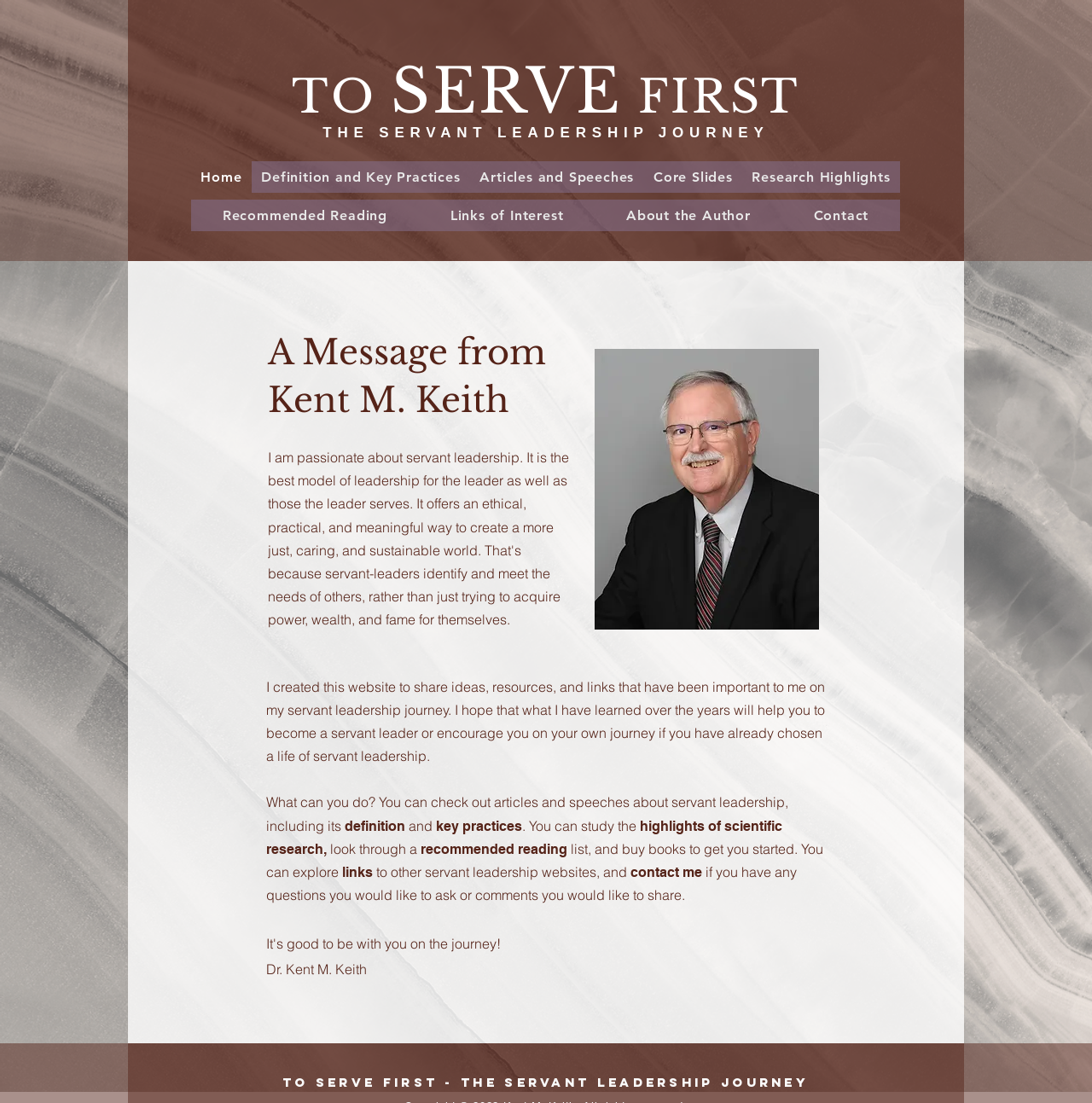Using the description: "Articles and Speeches", determine the UI element's bounding box coordinates. Ensure the coordinates are in the format of four float numbers between 0 and 1, i.e., [left, top, right, bottom].

[0.431, 0.146, 0.59, 0.175]